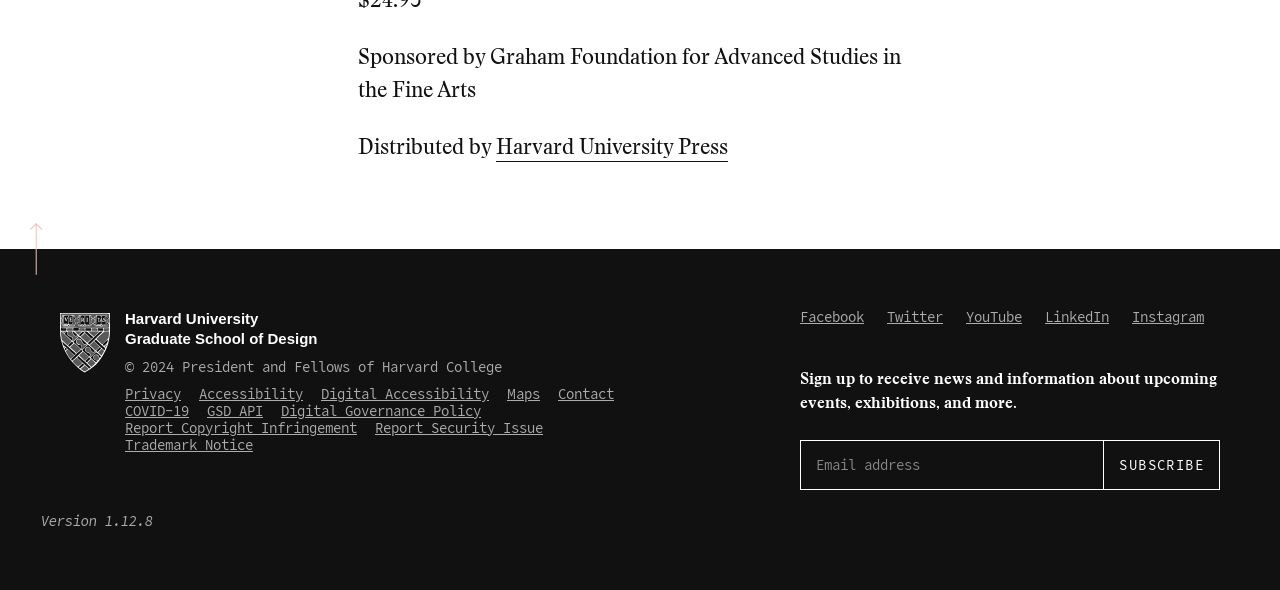Please locate the bounding box coordinates of the element that should be clicked to complete the given instruction: "Follow on Facebook".

[0.625, 0.522, 0.675, 0.552]